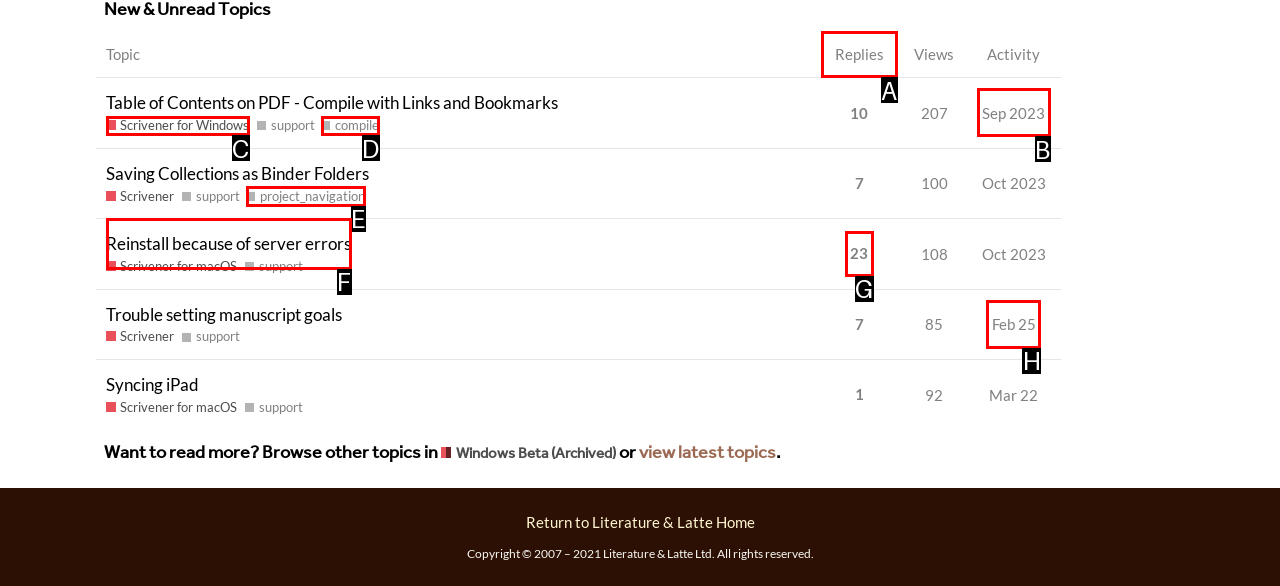Tell me the correct option to click for this task: Sort by replies
Write down the option's letter from the given choices.

A